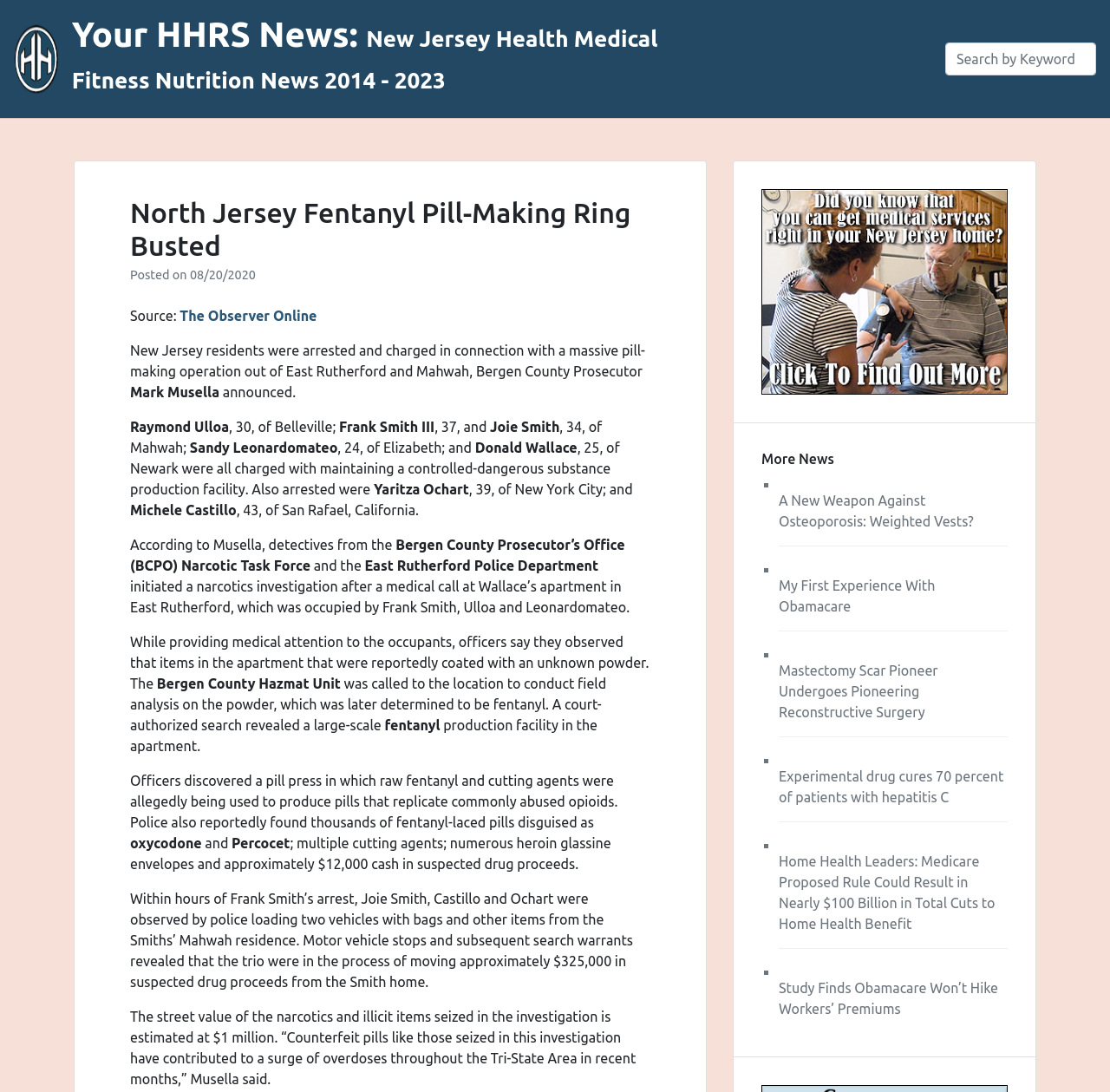Could you determine the bounding box coordinates of the clickable element to complete the instruction: "Check out the news about A New Weapon Against Osteoporosis: Weighted Vests?"? Provide the coordinates as four float numbers between 0 and 1, i.e., [left, top, right, bottom].

[0.702, 0.451, 0.877, 0.484]